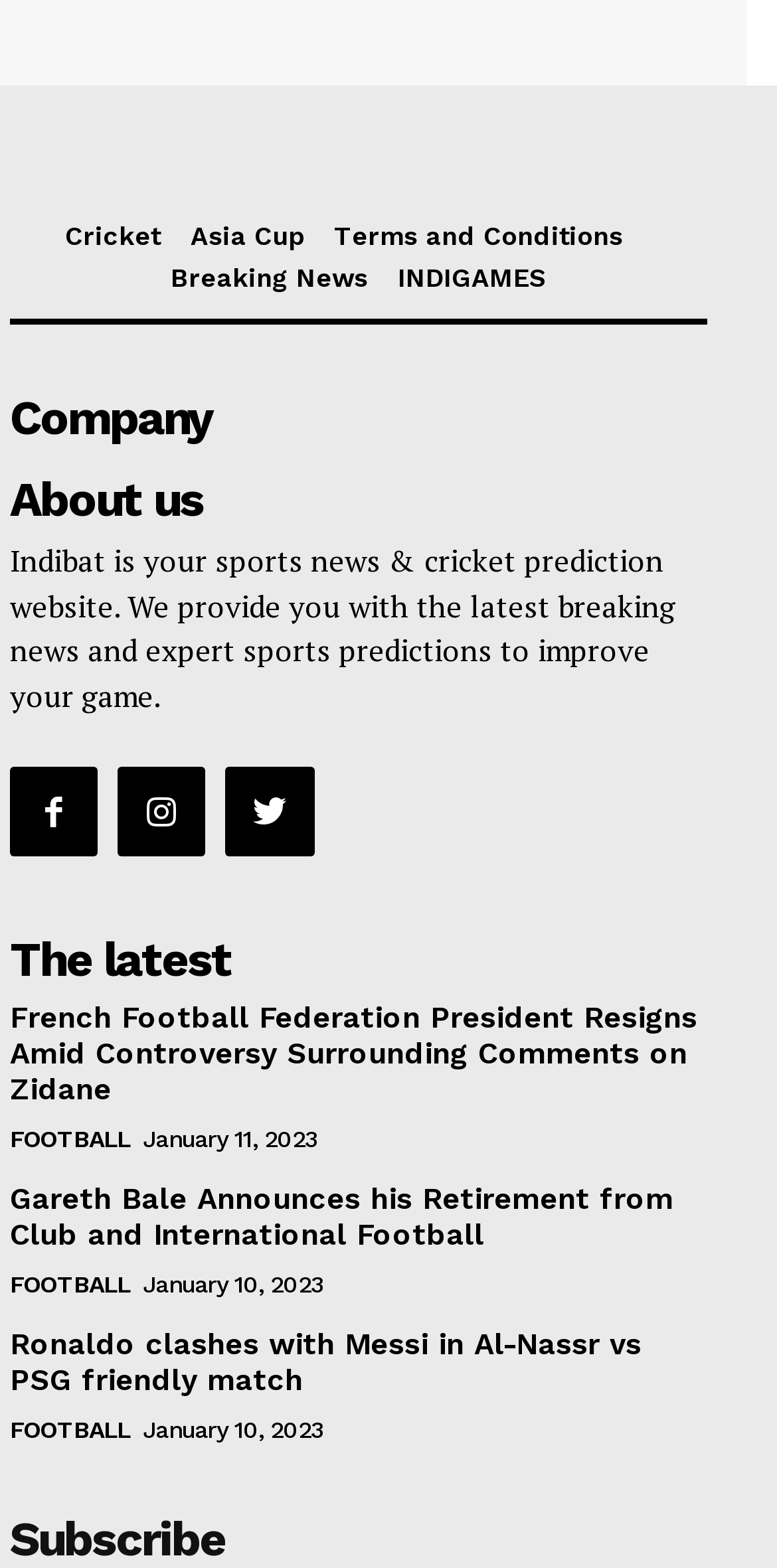Can you find the bounding box coordinates of the area I should click to execute the following instruction: "Subscribe to the newsletter"?

[0.013, 0.966, 0.91, 0.997]